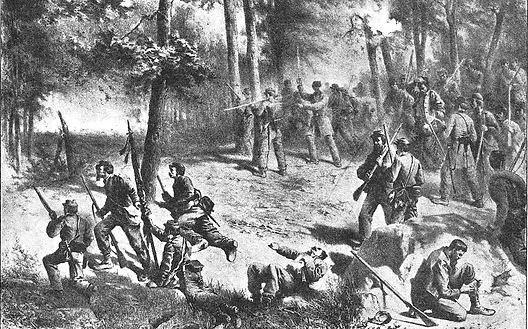What are the soldiers doing in the image?
Please give a detailed and elaborate answer to the question based on the image.

The image shows soldiers engaged in combat, with some crouched or kneeling, taking aim or preparing for the next move, while others appear to be pushing forward, rifles in hand, indicating that they are actively fighting in the battle.